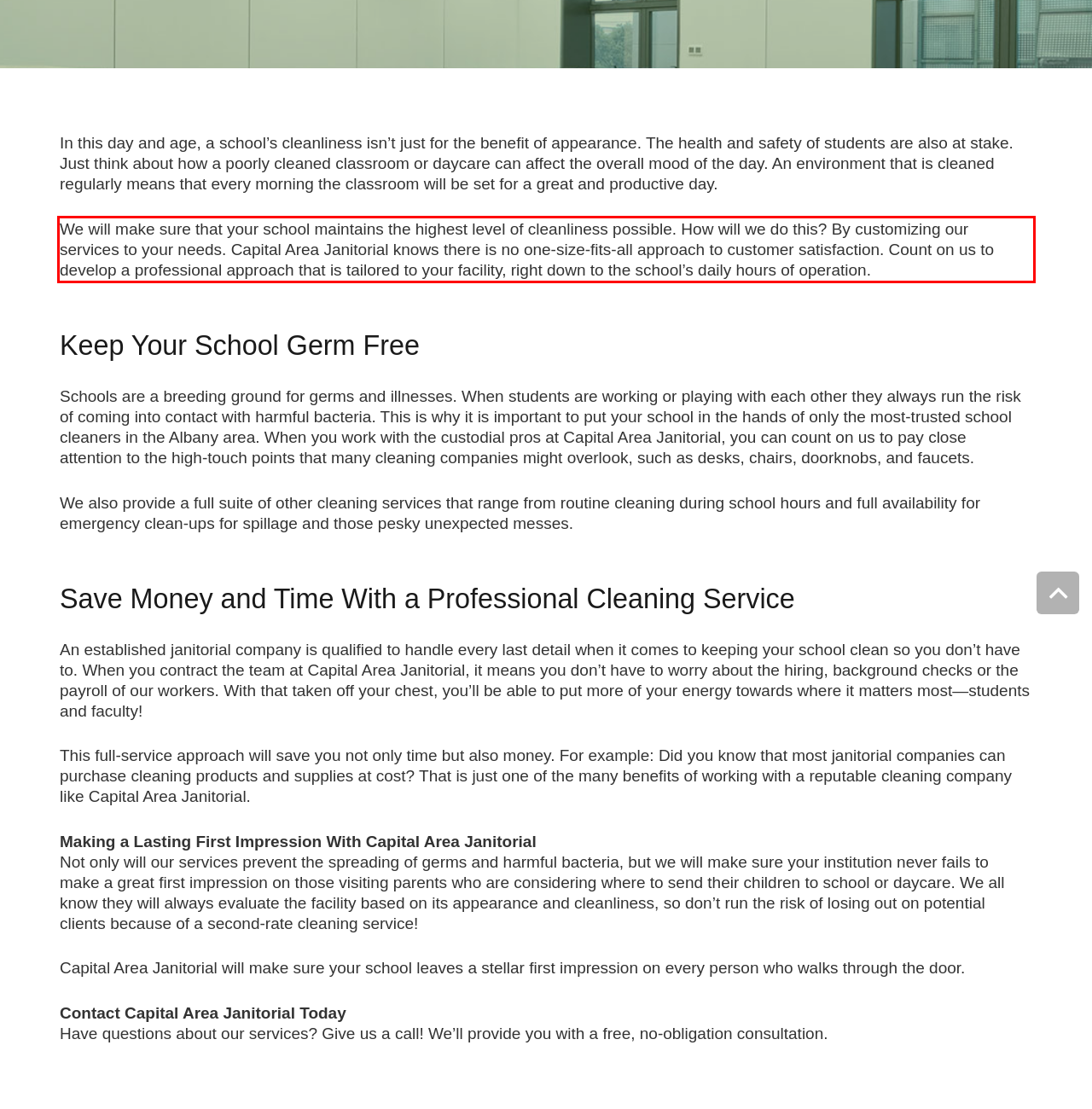You have a screenshot of a webpage where a UI element is enclosed in a red rectangle. Perform OCR to capture the text inside this red rectangle.

We will make sure that your school maintains the highest level of cleanliness possible. How will we do this? By customizing our services to your needs. Capital Area Janitorial knows there is no one-size-fits-all approach to customer satisfaction. Count on us to develop a professional approach that is tailored to your facility, right down to the school’s daily hours of operation.